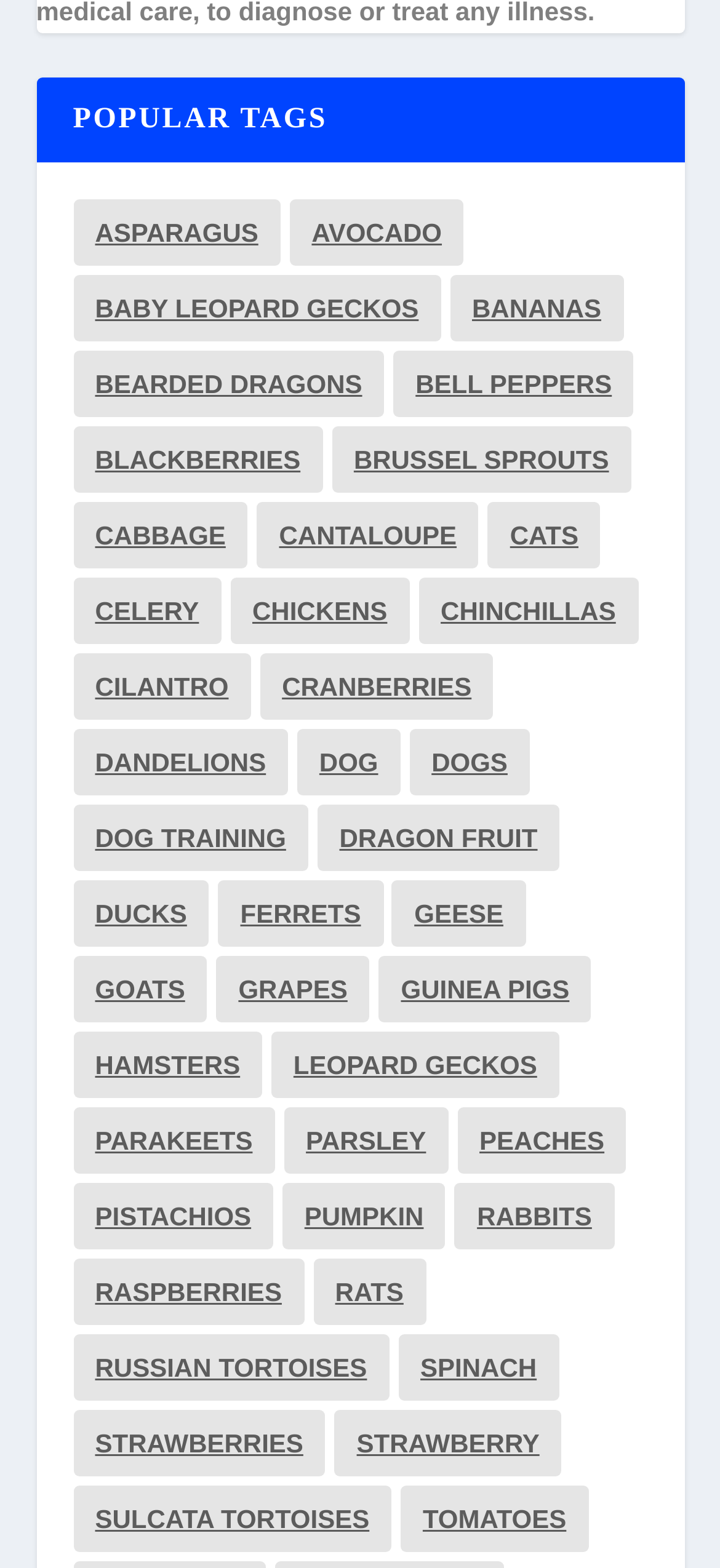Locate the bounding box for the described UI element: "Dragon Fruit". Ensure the coordinates are four float numbers between 0 and 1, formatted as [left, top, right, bottom].

[0.441, 0.514, 0.777, 0.556]